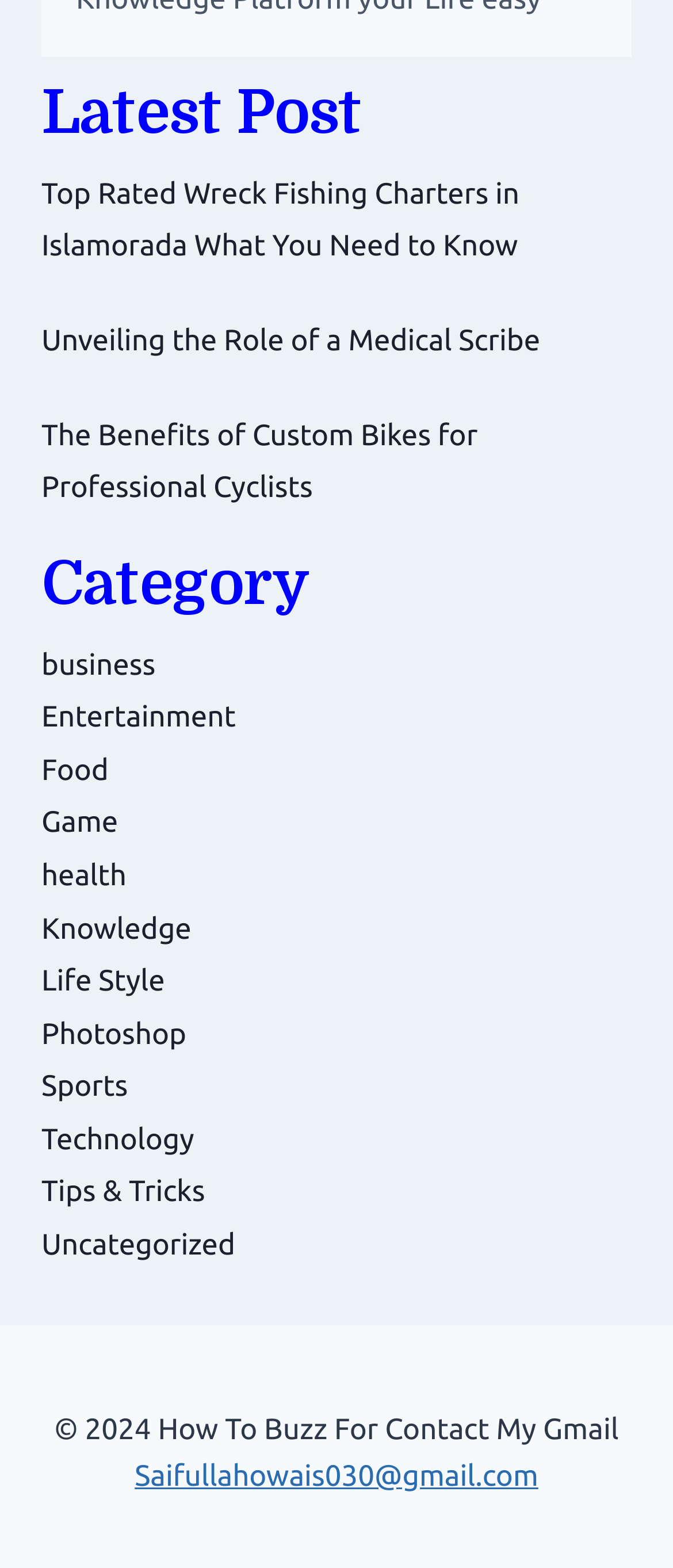Find the bounding box coordinates for the HTML element described in this sentence: "Life Style". Provide the coordinates as four float numbers between 0 and 1, in the format [left, top, right, bottom].

[0.062, 0.615, 0.245, 0.636]